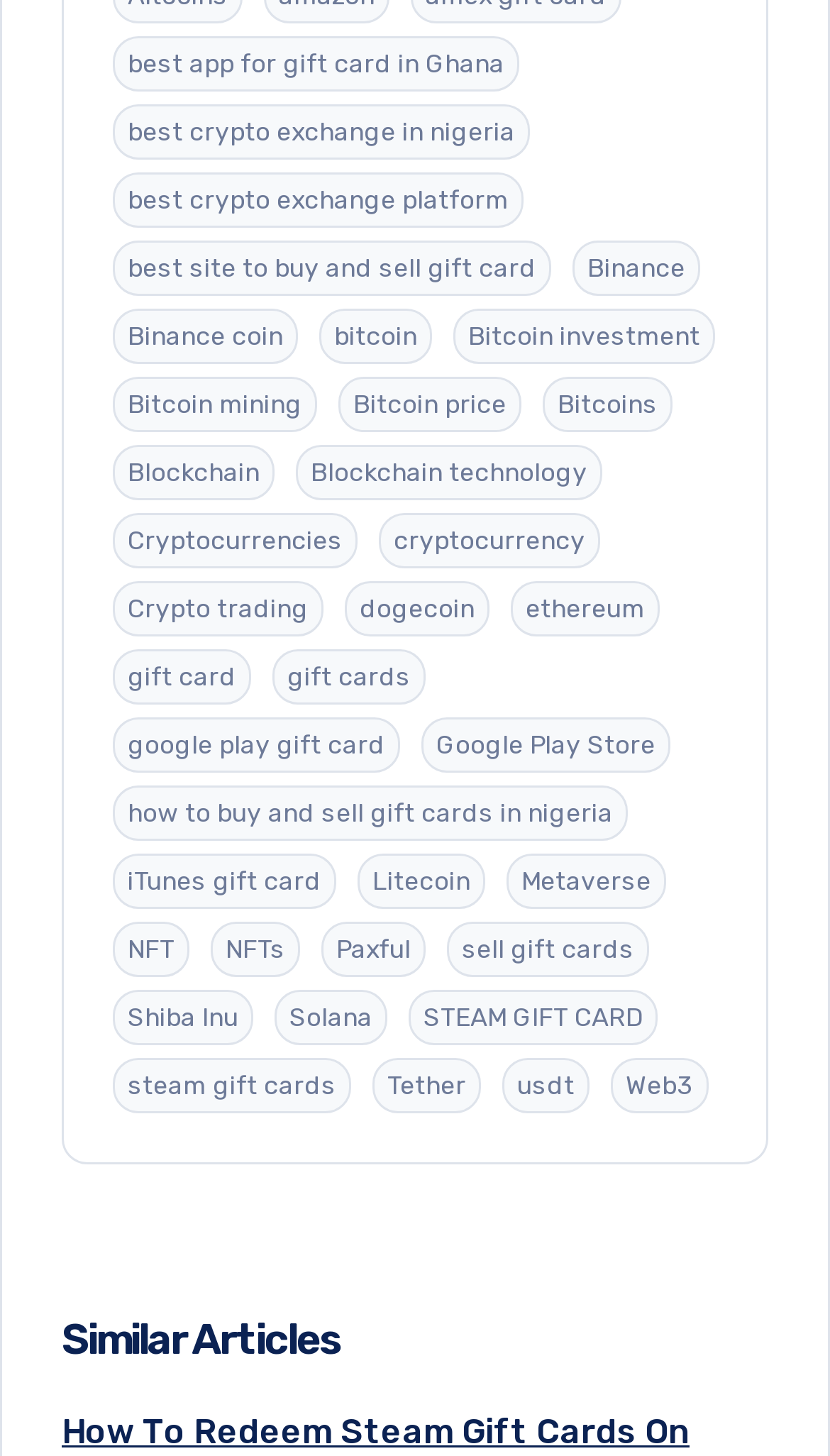Find the bounding box coordinates of the element's region that should be clicked in order to follow the given instruction: "Learn more about Ethereum". The coordinates should consist of four float numbers between 0 and 1, i.e., [left, top, right, bottom].

[0.615, 0.399, 0.795, 0.437]